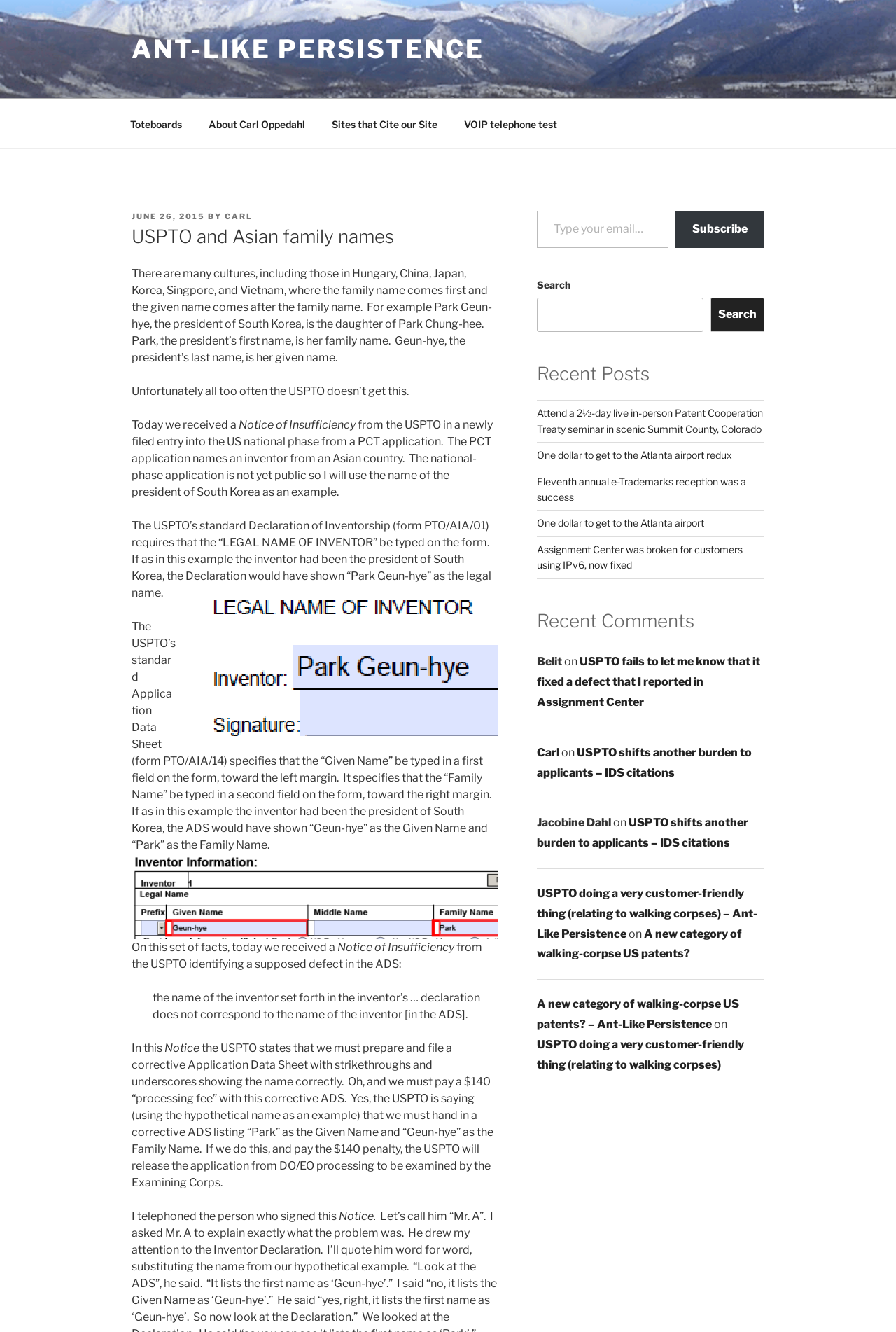Specify the bounding box coordinates of the element's area that should be clicked to execute the given instruction: "Click on the link to attend a 2½-day live in-person Patent Cooperation Treaty seminar". The coordinates should be four float numbers between 0 and 1, i.e., [left, top, right, bottom].

[0.599, 0.306, 0.851, 0.326]